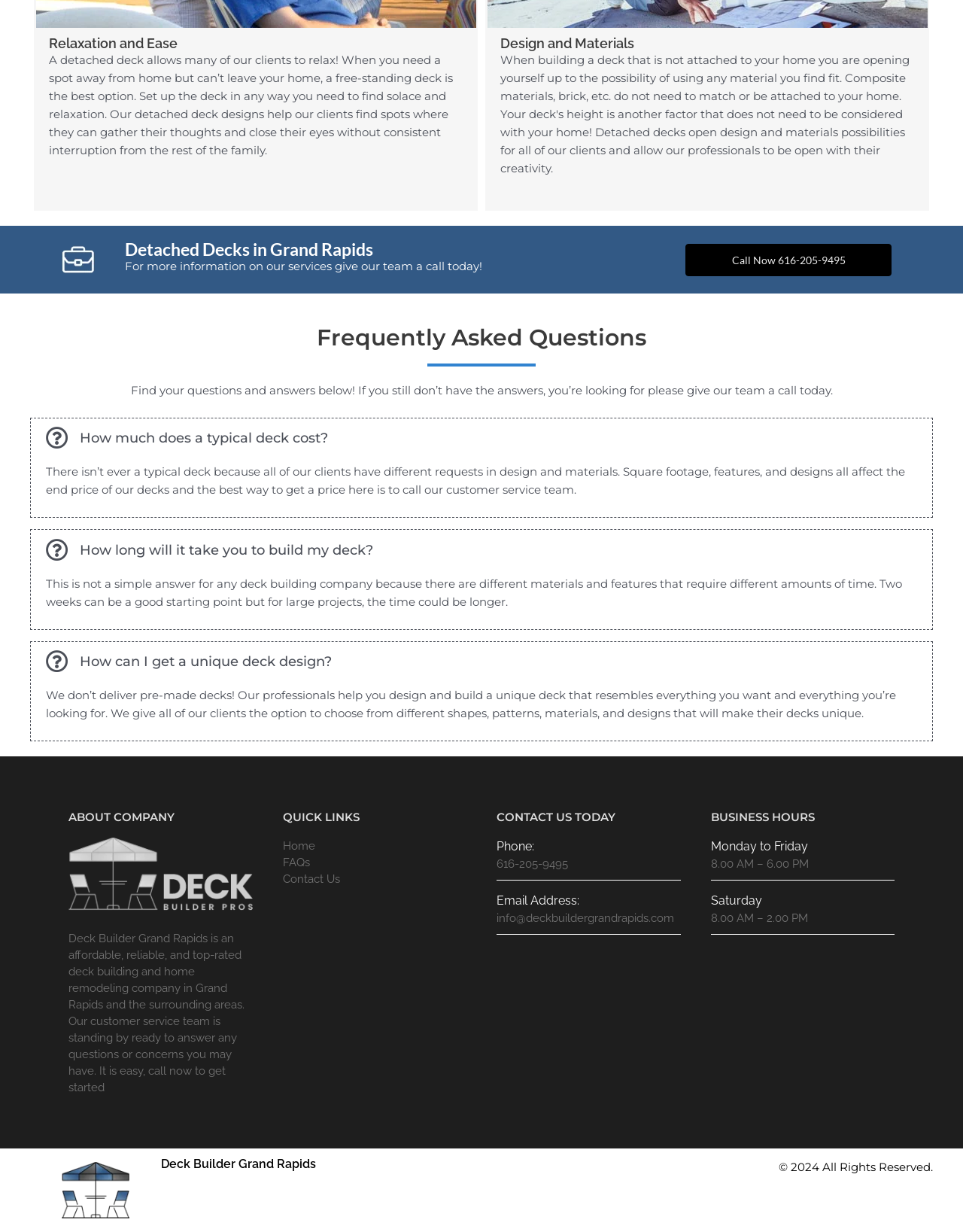Answer the following in one word or a short phrase: 
What are the business hours on Saturday?

8.00 AM – 2.00 PM